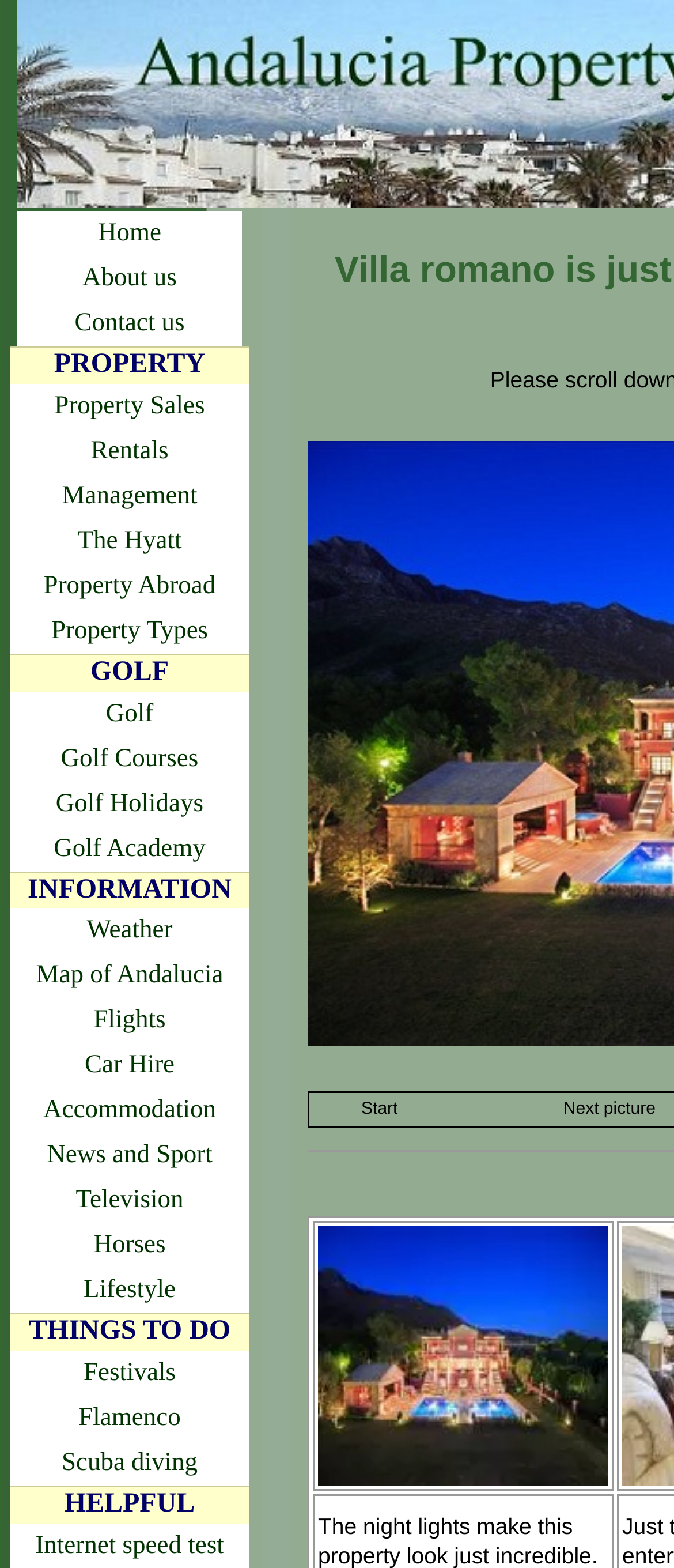Kindly determine the bounding box coordinates for the area that needs to be clicked to execute this instruction: "Click on Home".

[0.026, 0.135, 0.359, 0.163]